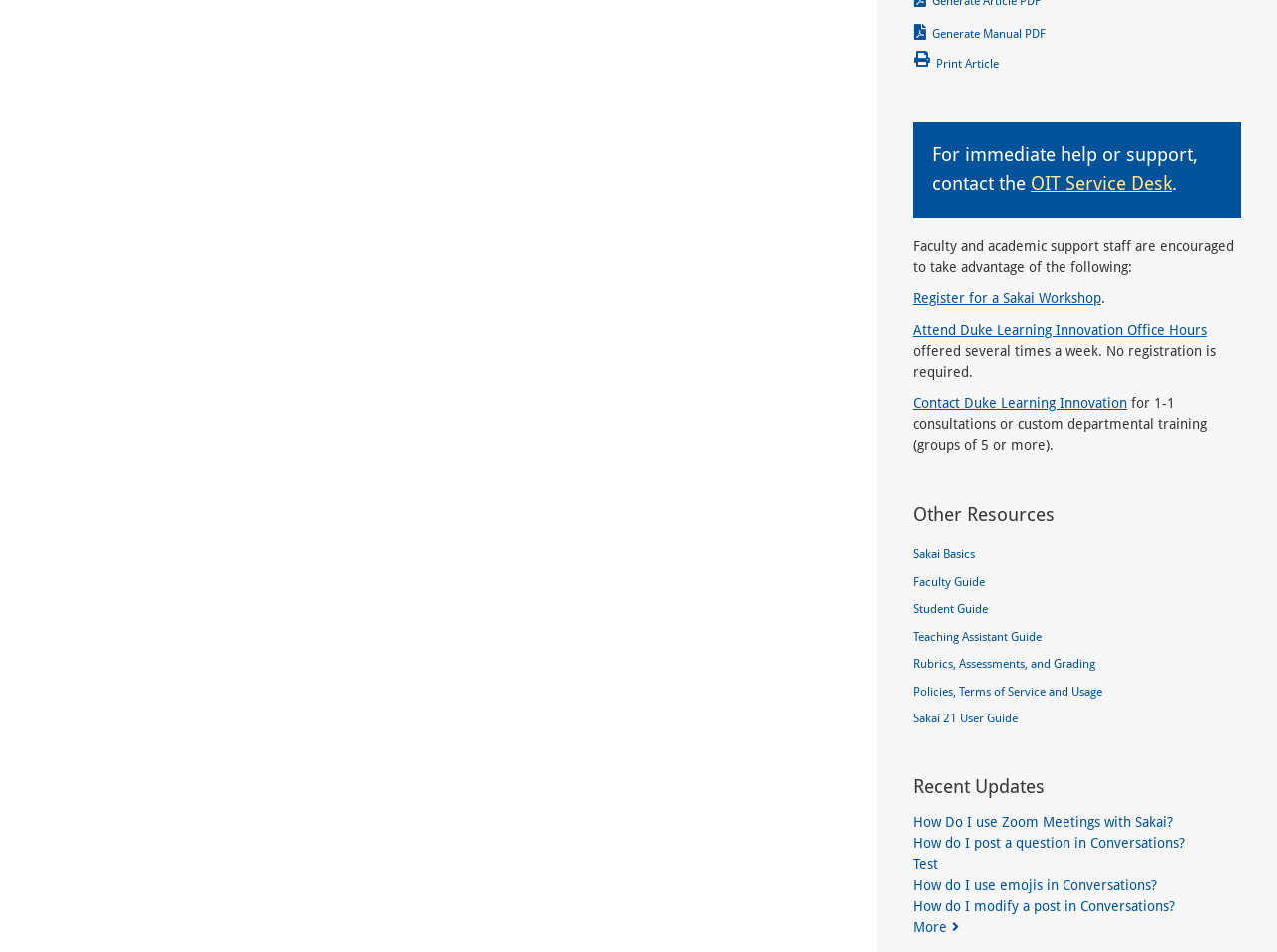Please identify the coordinates of the bounding box that should be clicked to fulfill this instruction: "Contact the OIT Service Desk".

[0.807, 0.18, 0.918, 0.204]